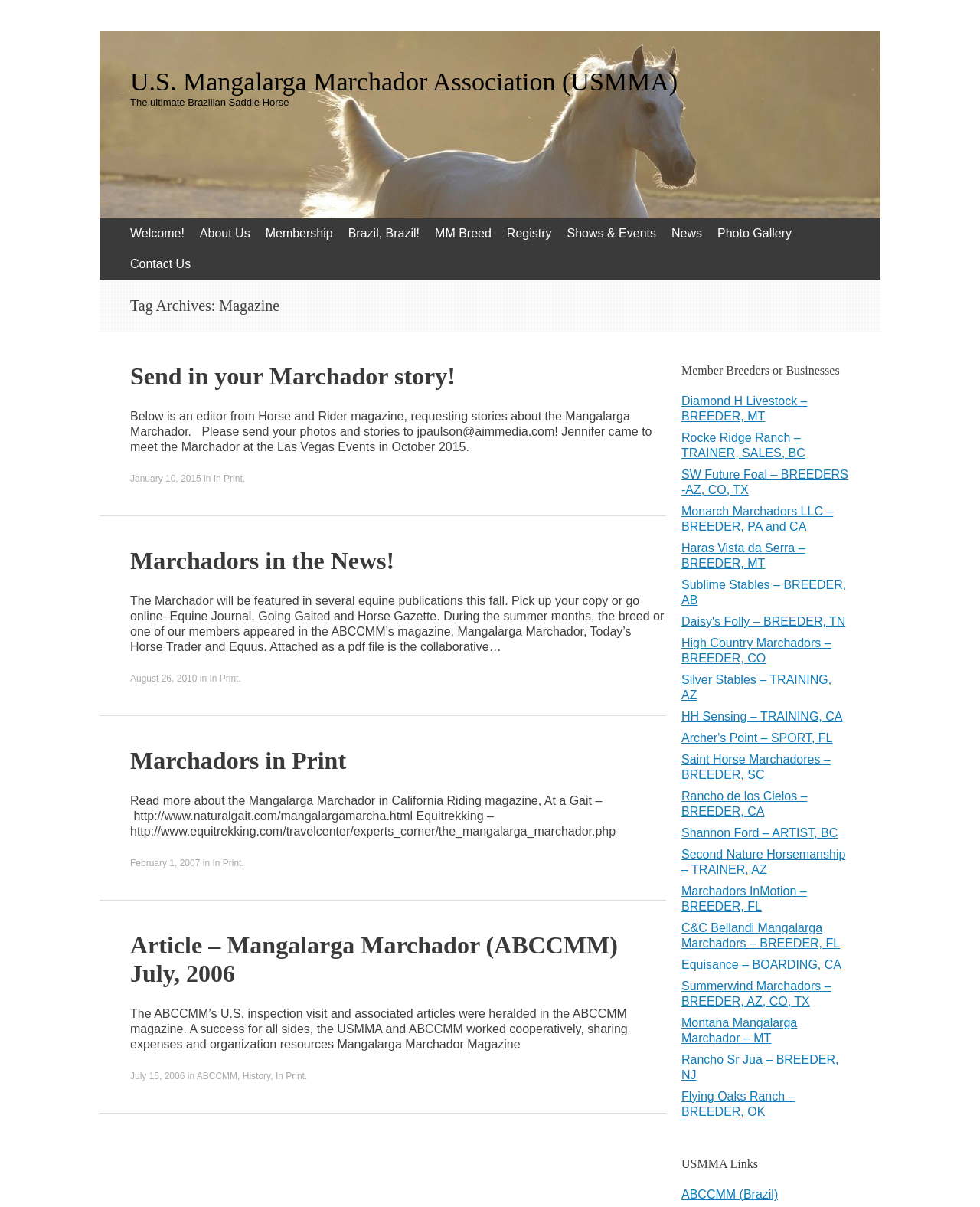What is the topic of the article 'Marchadors in the News!'?
Based on the image, provide a one-word or brief-phrase response.

Marchadors in equine publications